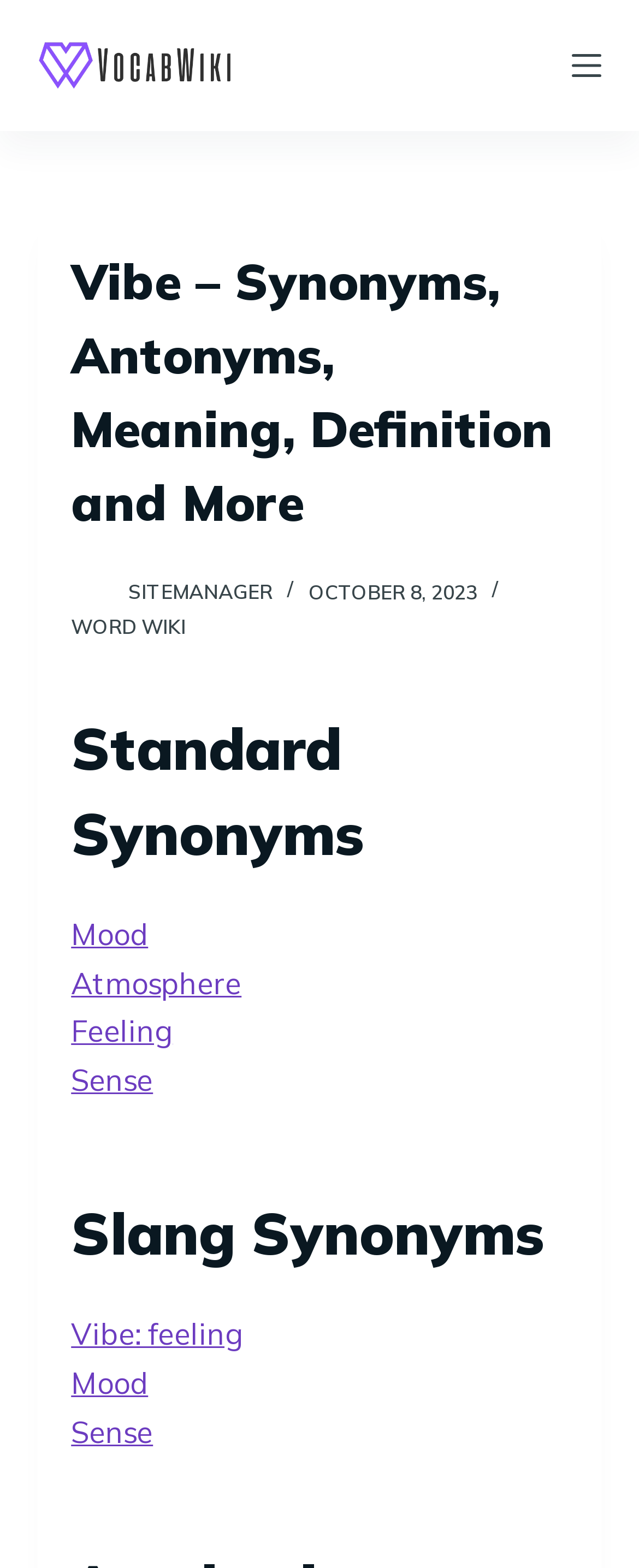Please find the bounding box coordinates of the element that you should click to achieve the following instruction: "Reply to a post". The coordinates should be presented as four float numbers between 0 and 1: [left, top, right, bottom].

None